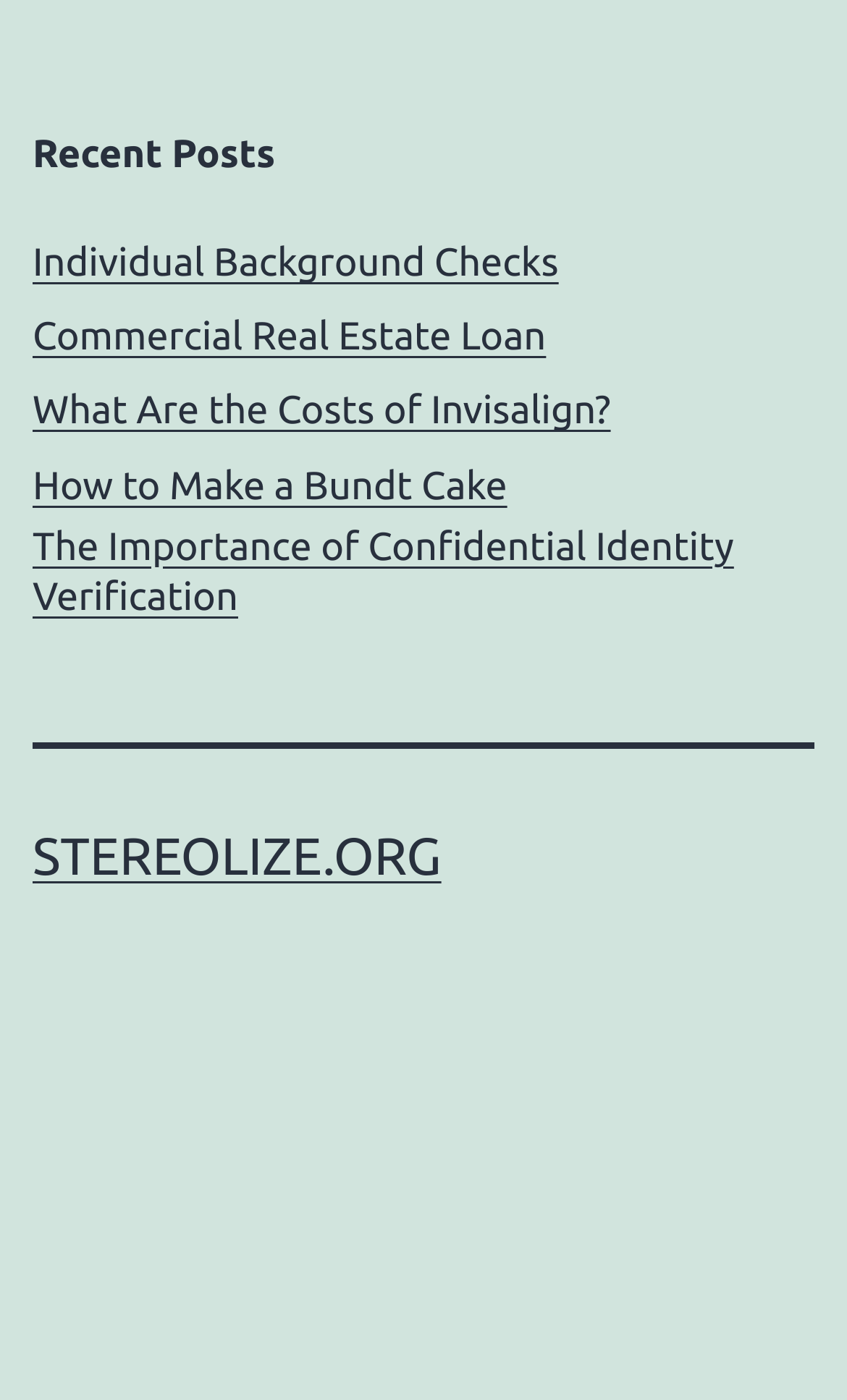Determine the bounding box coordinates in the format (top-left x, top-left y, bottom-right x, bottom-right y). Ensure all values are floating point numbers between 0 and 1. Identify the bounding box of the UI element described by: Commercial Real Estate Loan

[0.038, 0.816, 0.645, 0.852]